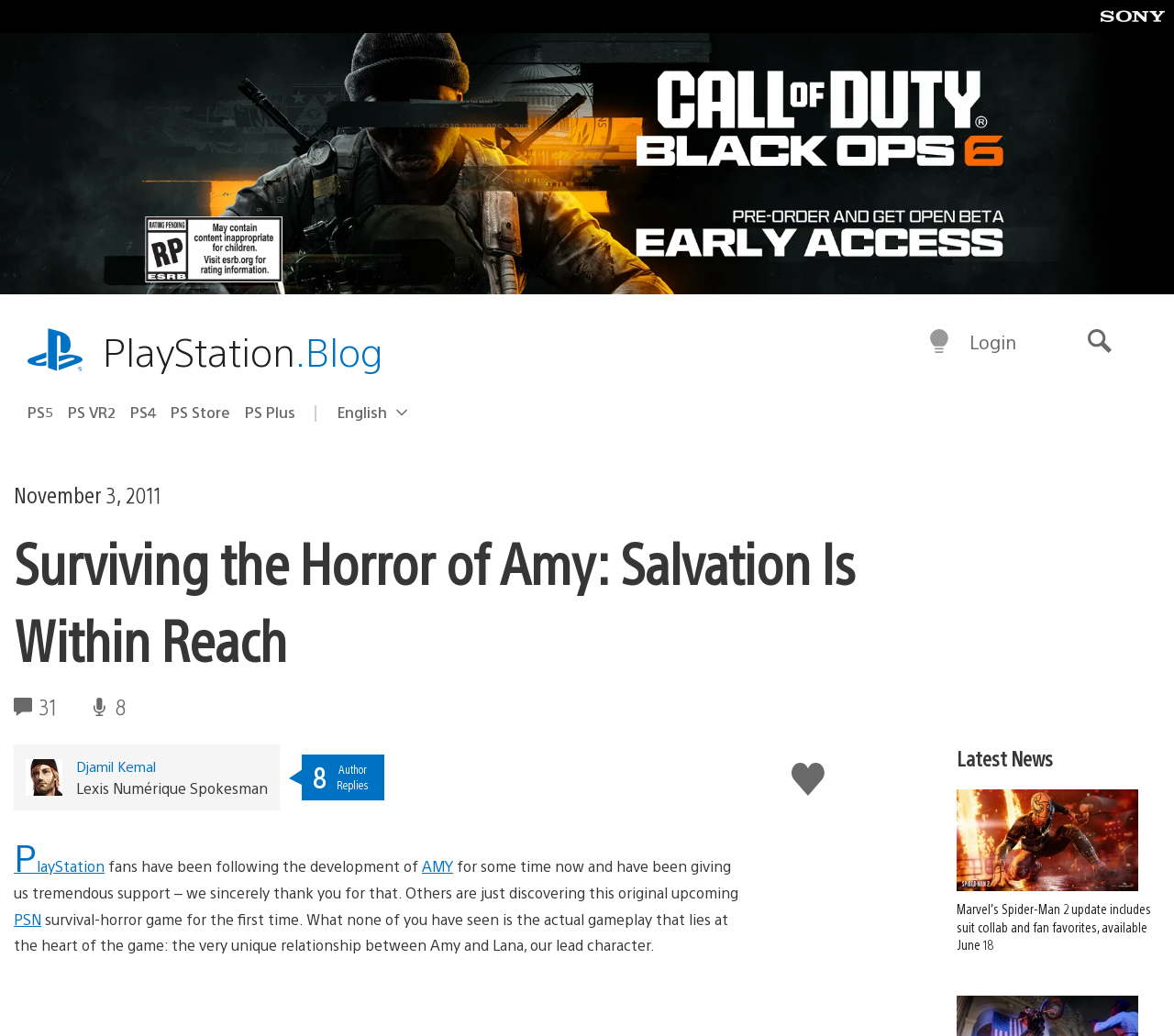Given the element description Djamil Kemal, specify the bounding box coordinates of the corresponding UI element in the format (top-left x, top-left y, bottom-right x, bottom-right y). All values must be between 0 and 1.

[0.065, 0.73, 0.228, 0.748]